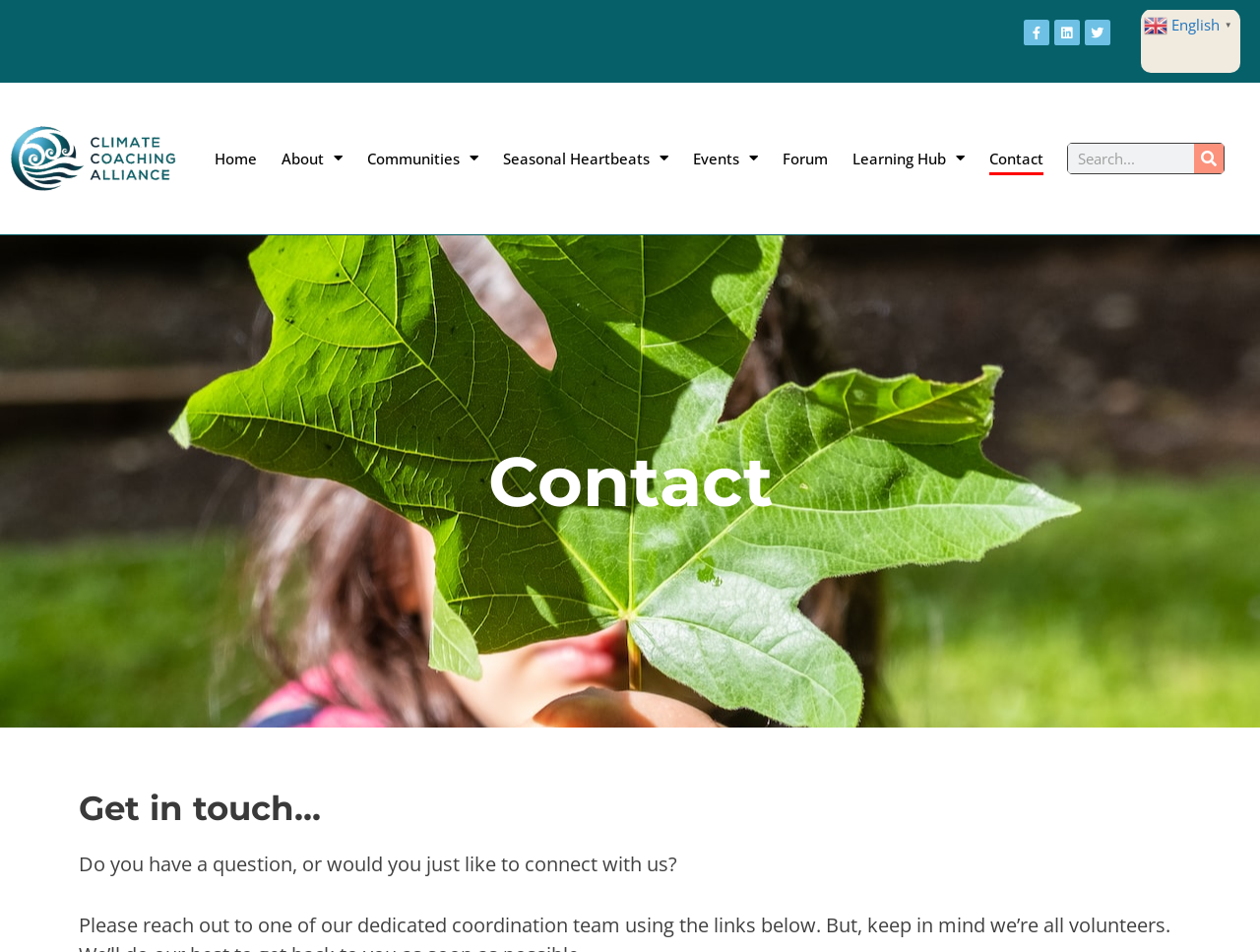Please specify the bounding box coordinates of the clickable region to carry out the following instruction: "Search for something". The coordinates should be four float numbers between 0 and 1, in the format [left, top, right, bottom].

[0.848, 0.151, 0.971, 0.182]